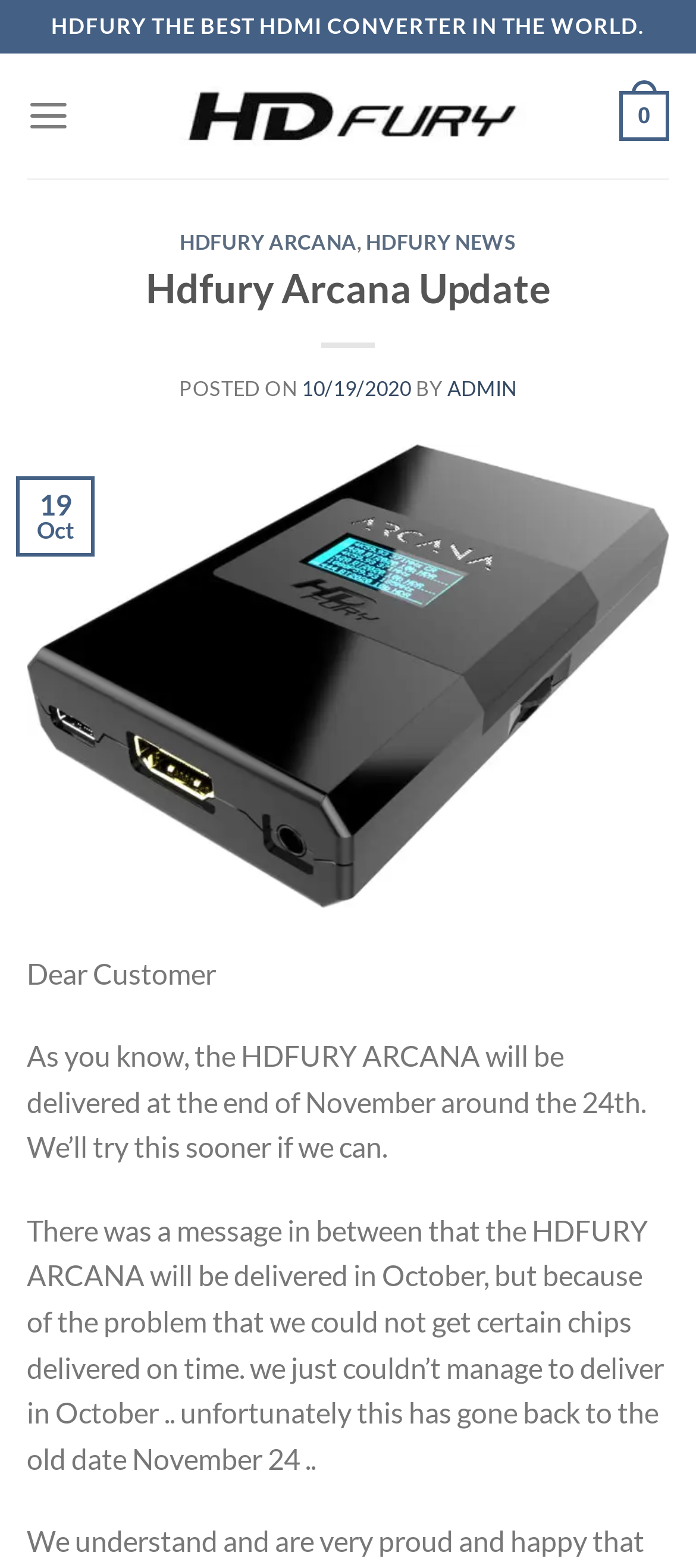Based on the element description "admin", predict the bounding box coordinates of the UI element.

[0.643, 0.241, 0.743, 0.255]